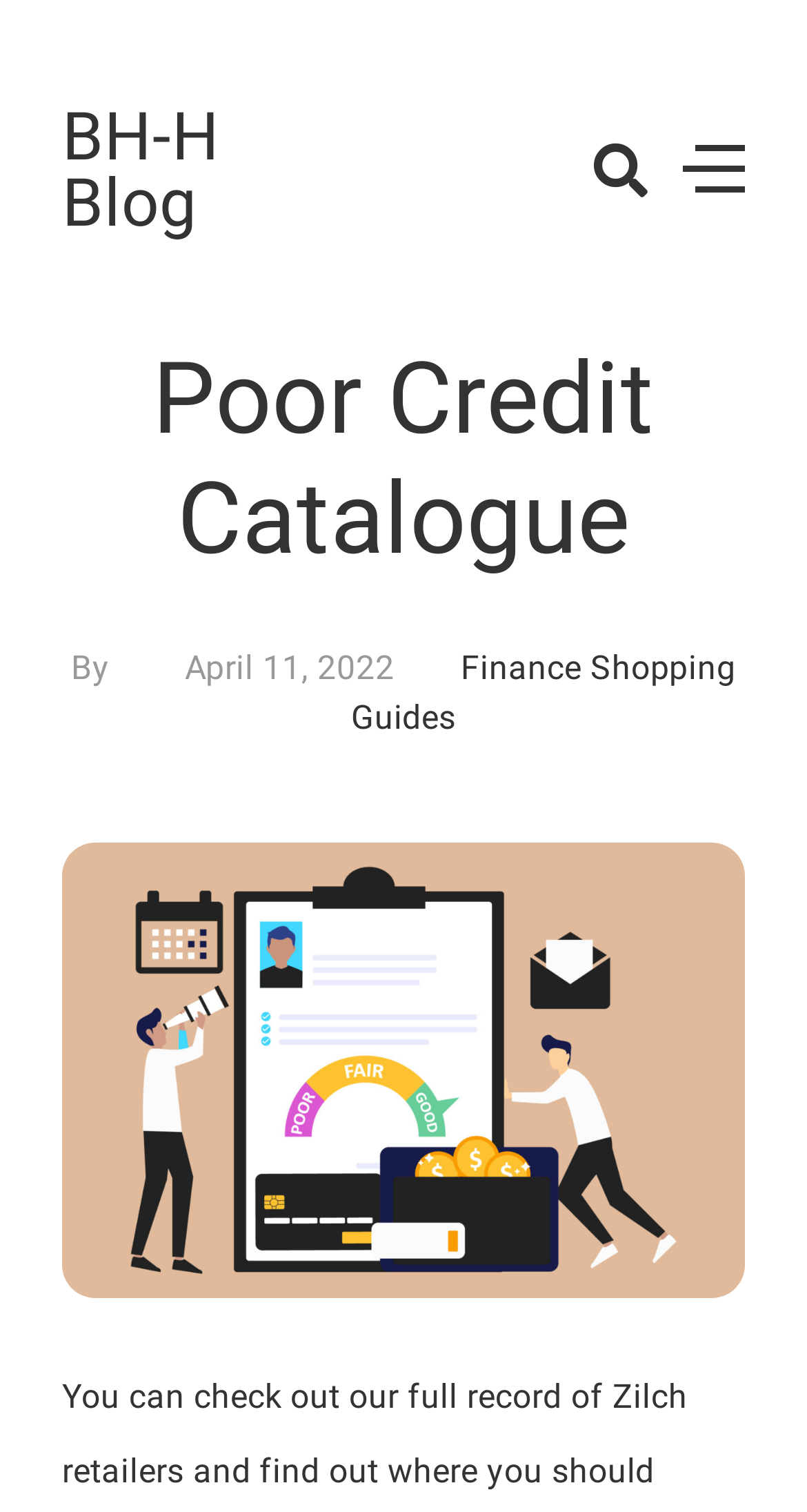Determine the bounding box for the HTML element described here: "title="Search"". The coordinates should be given as [left, top, right, bottom] with each number being a float between 0 and 1.

[0.733, 0.093, 0.805, 0.131]